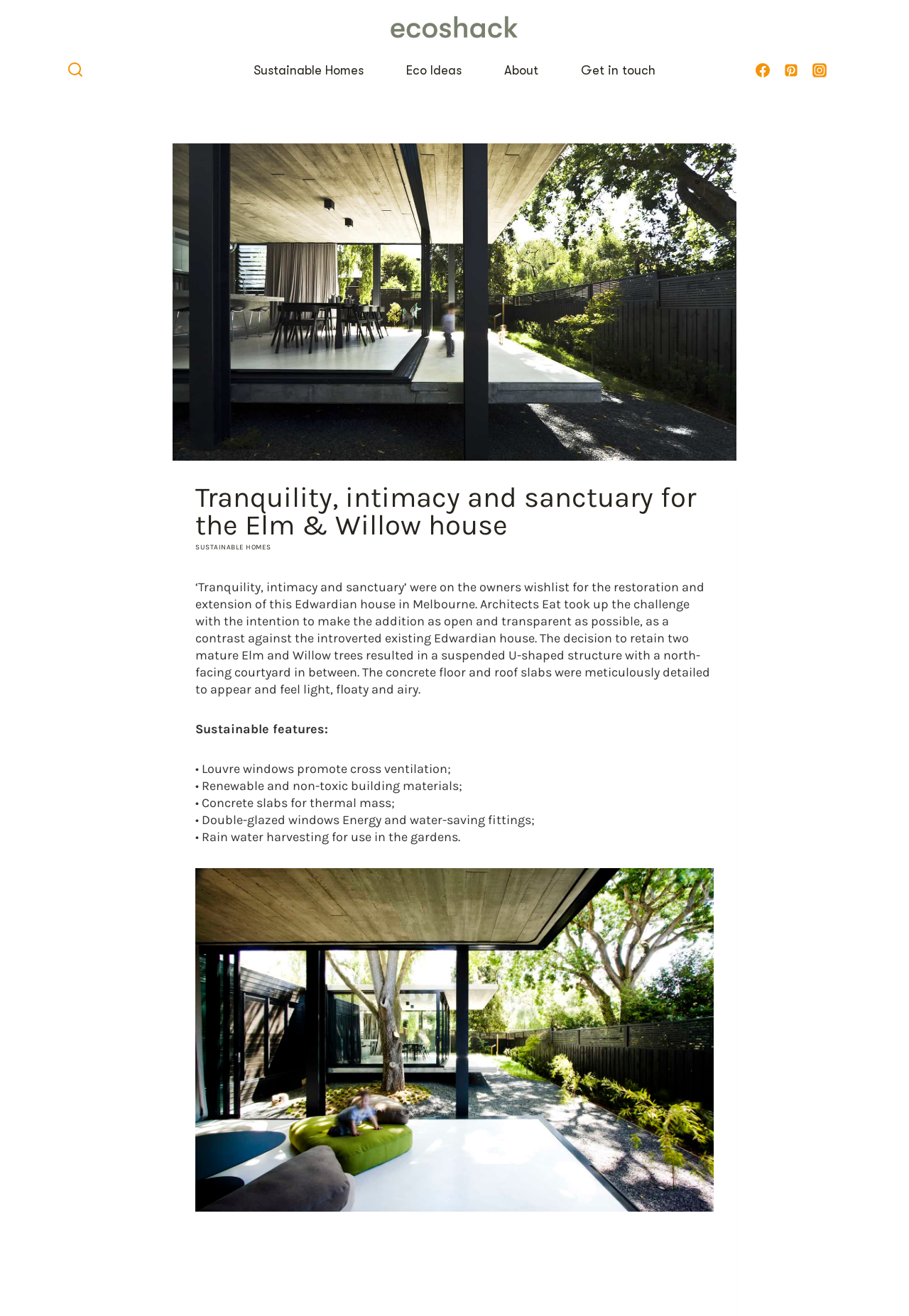Please identify the bounding box coordinates of the element's region that needs to be clicked to fulfill the following instruction: "Explore the Elm & Willow house image". The bounding box coordinates should consist of four float numbers between 0 and 1, i.e., [left, top, right, bottom].

[0.19, 0.109, 0.81, 0.35]